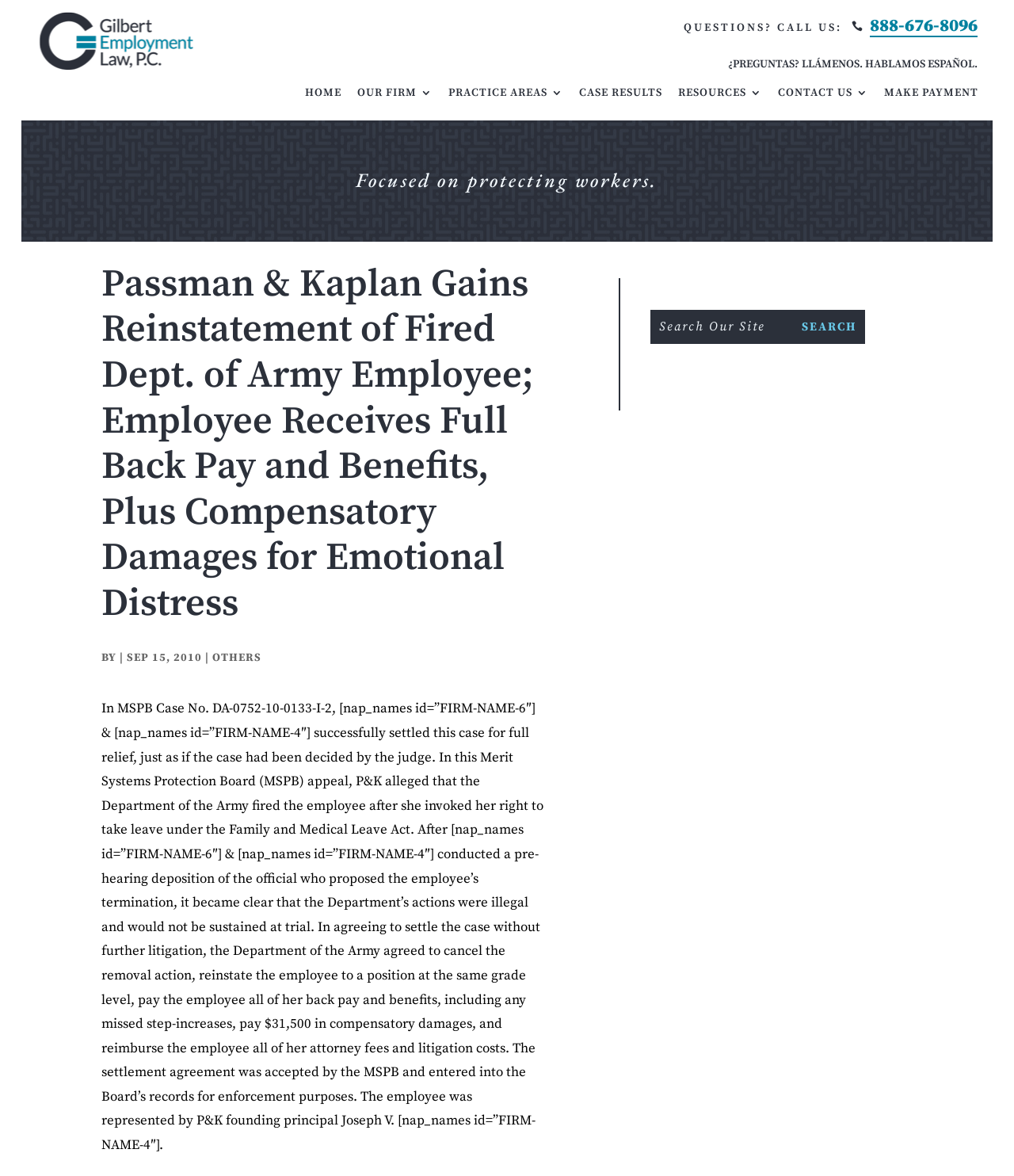Given the description Make Payment, predict the bounding box coordinates of the UI element. Ensure the coordinates are in the format (top-left x, top-left y, bottom-right x, bottom-right y) and all values are between 0 and 1.

[0.872, 0.073, 0.965, 0.091]